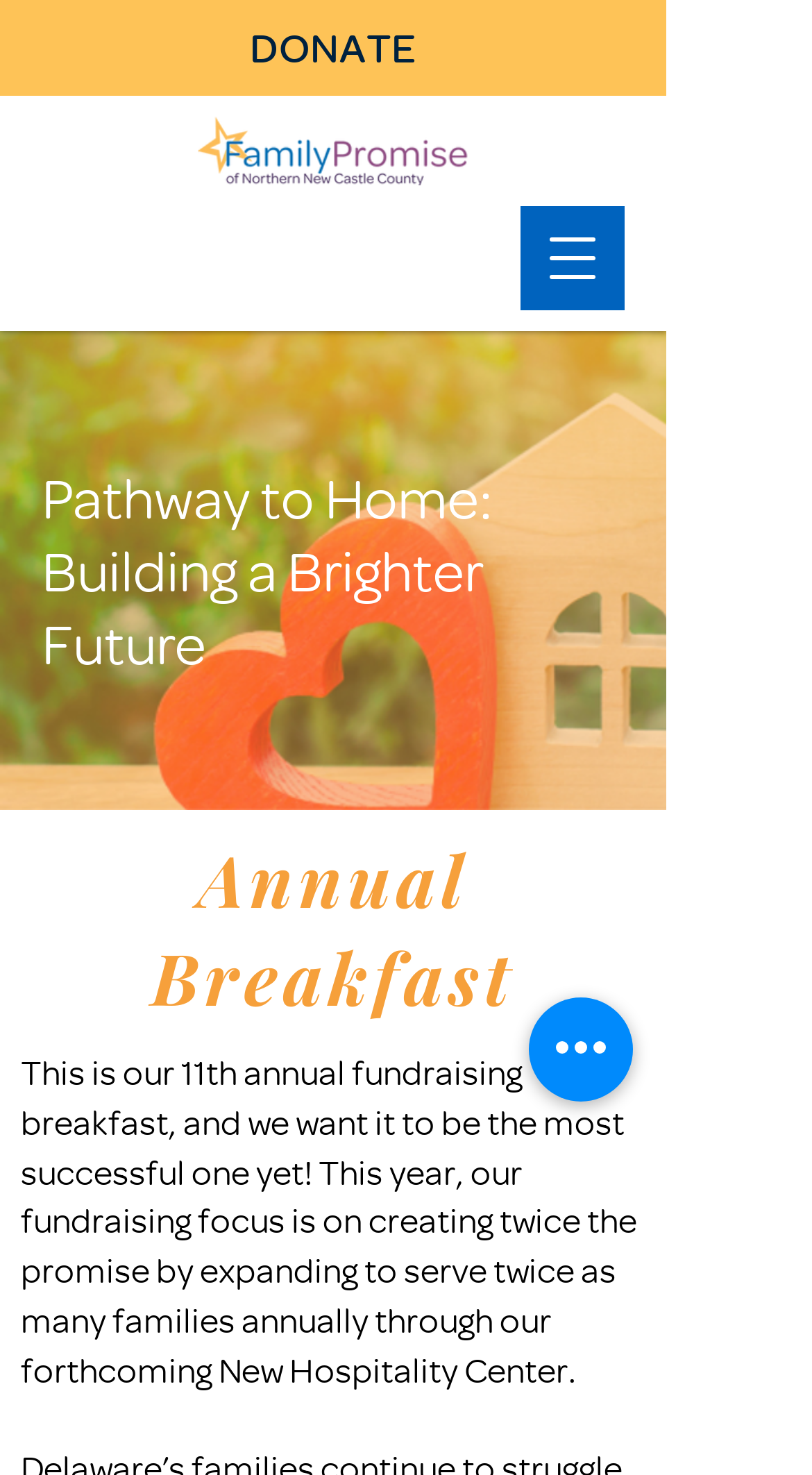Reply to the question with a brief word or phrase: What is the focus of this year's fundraising?

Creating twice the promise